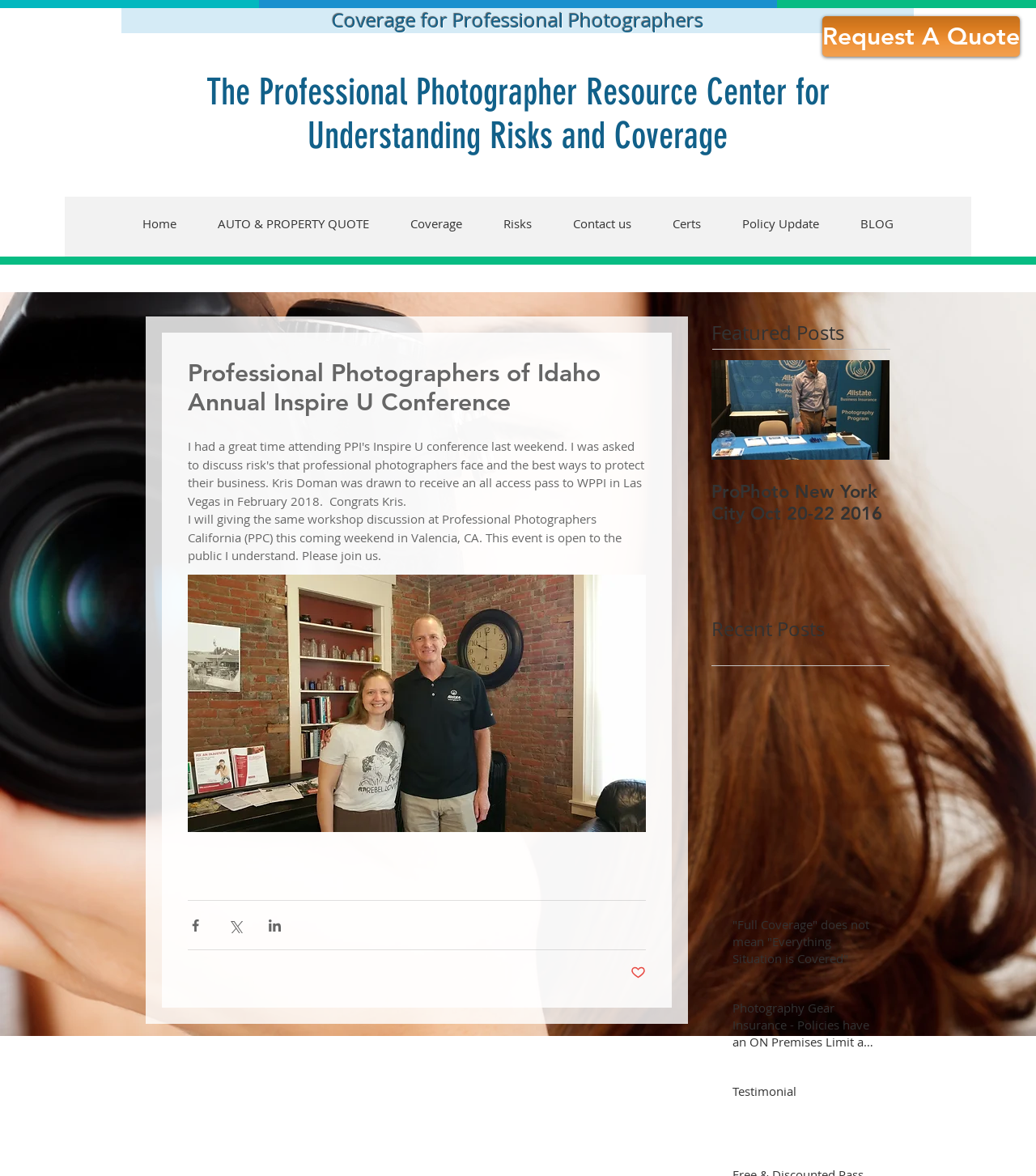Respond with a single word or phrase for the following question: 
What is the main topic of the webpage?

Photography